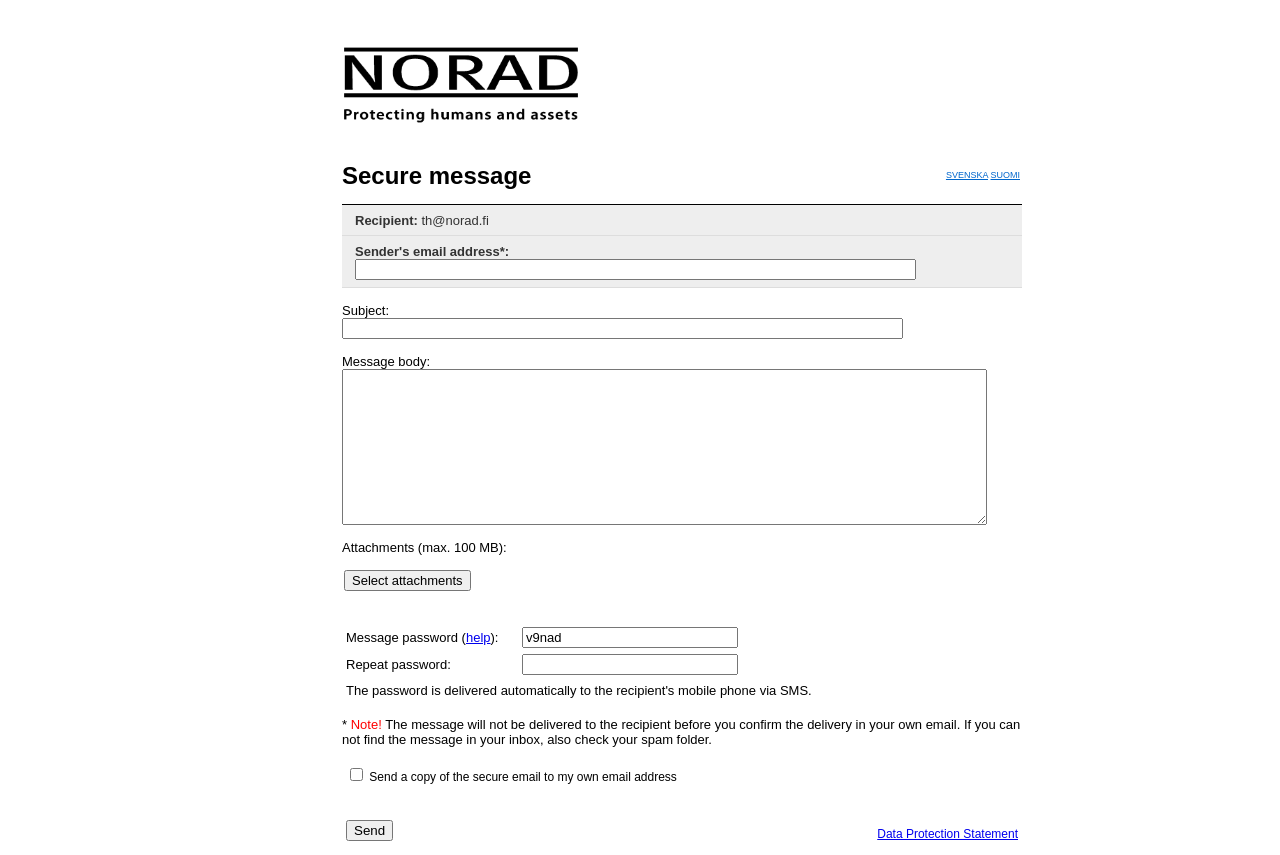Please locate the bounding box coordinates of the element that should be clicked to complete the given instruction: "Select language".

[0.739, 0.199, 0.772, 0.211]